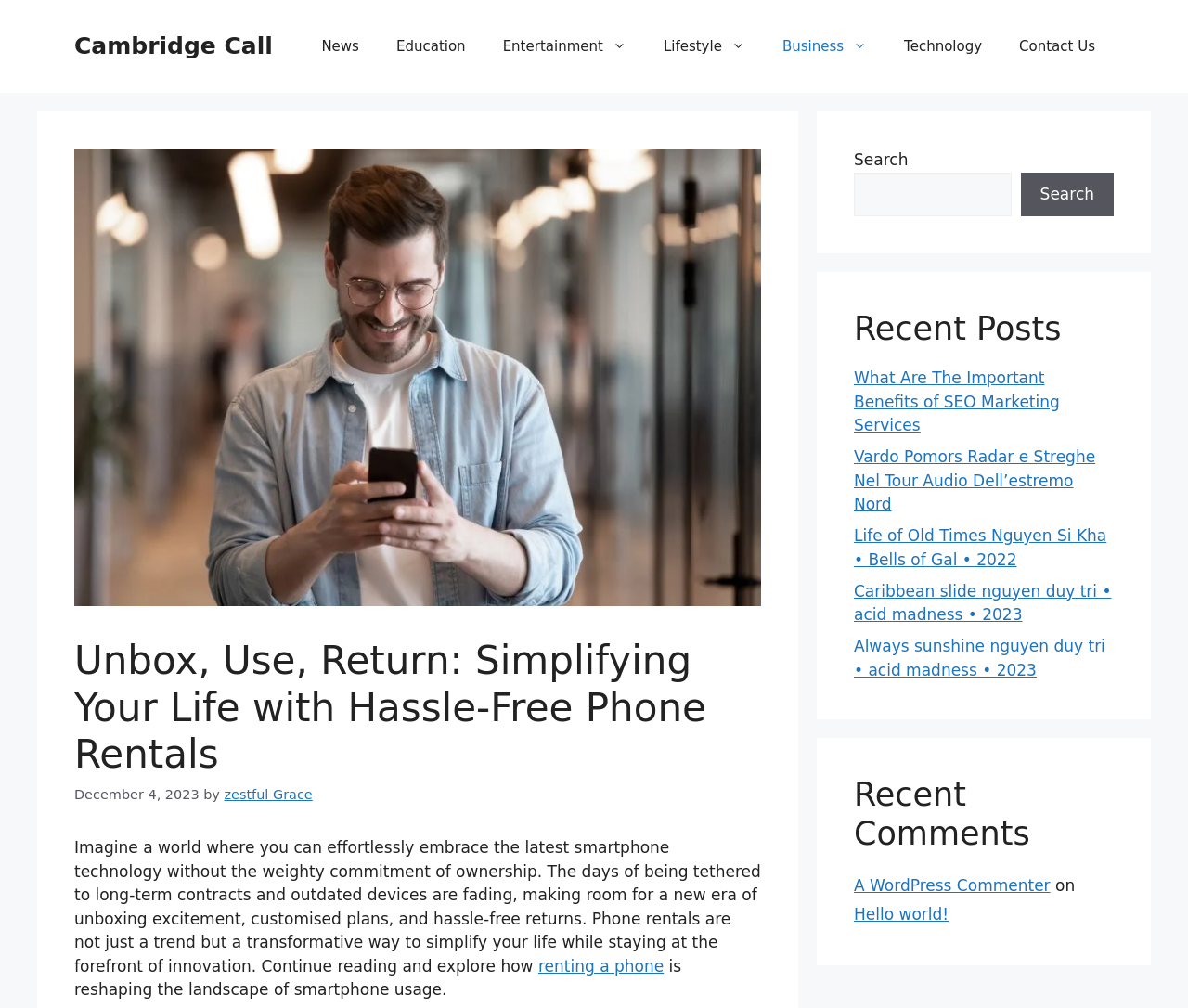Locate the UI element described as follows: "Technology". Return the bounding box coordinates as four float numbers between 0 and 1 in the order [left, top, right, bottom].

[0.745, 0.018, 0.842, 0.074]